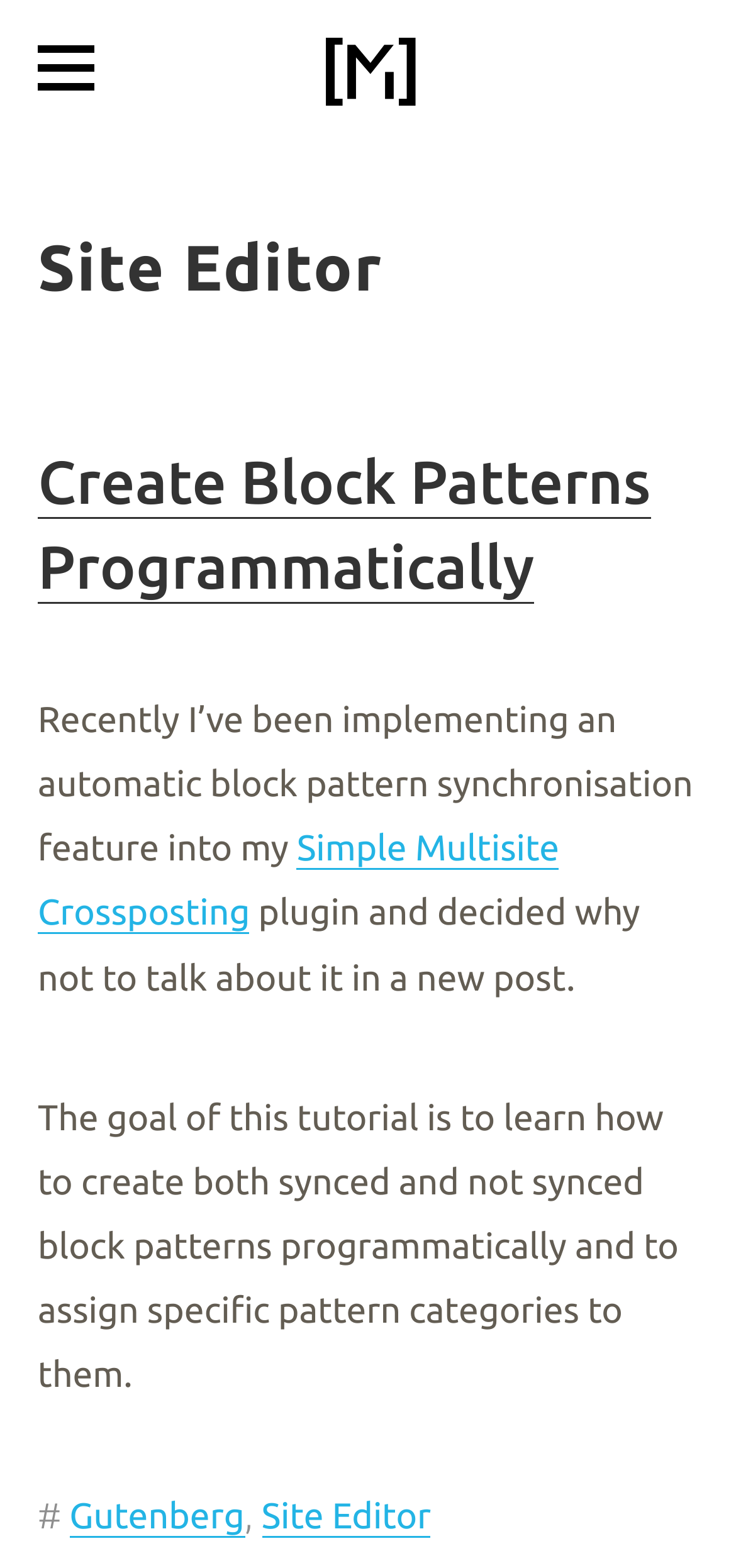Use the information in the screenshot to answer the question comprehensively: What is the goal of the tutorial?

I found the answer by reading the text content of the webpage, specifically the sentence 'The goal of this tutorial is to learn how to create both synced and not synced block patterns programmatically and to assign specific pattern categories to them.' which states the goal of the tutorial.